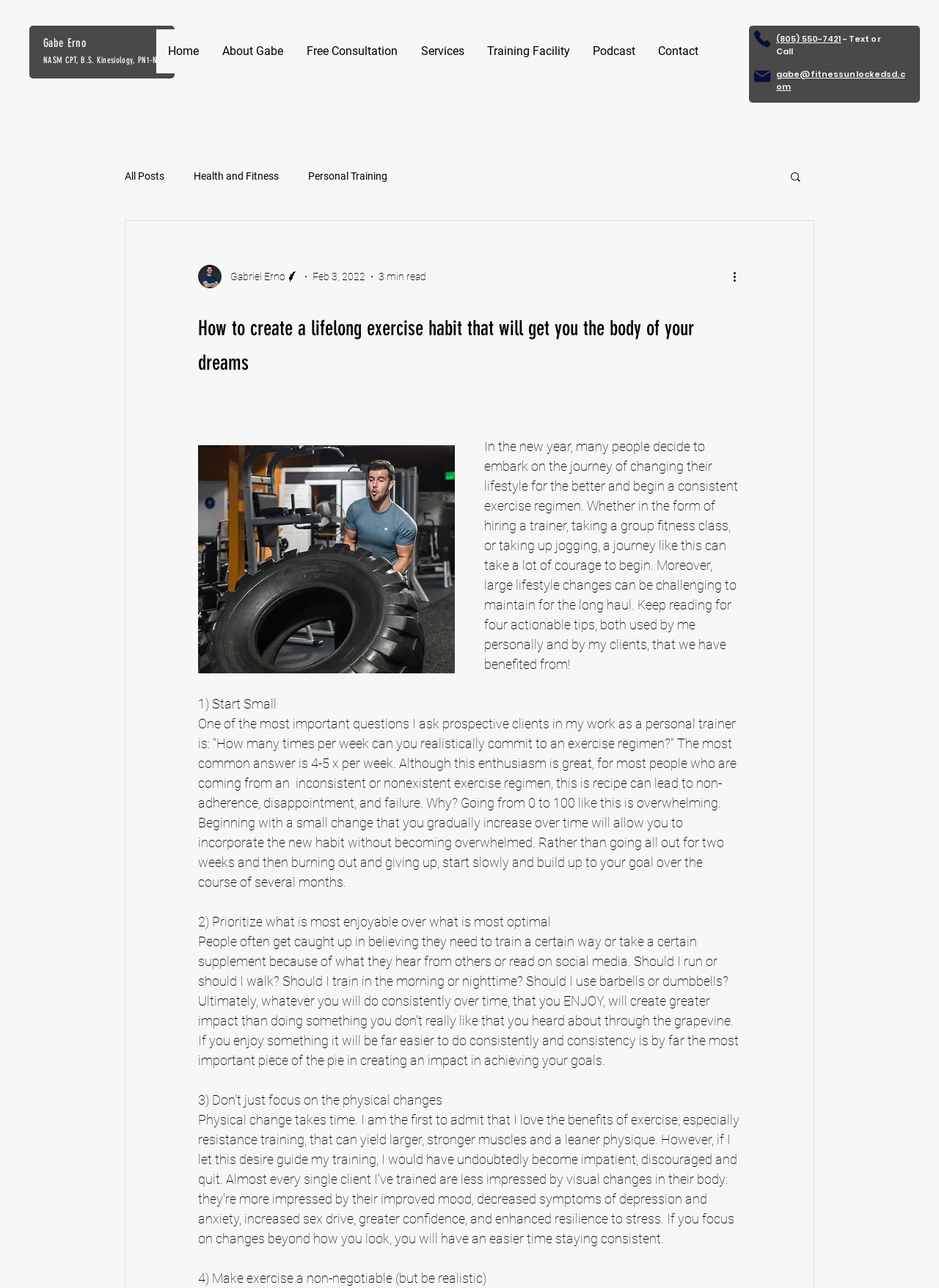Who is the author of the article?
Kindly offer a comprehensive and detailed response to the question.

The author of the article is Gabe Erno, which can be inferred from the link 'Gabe Erno' at the top of the webpage, and also from the generic text 'Gabriel Erno Writer' below the writer's picture.